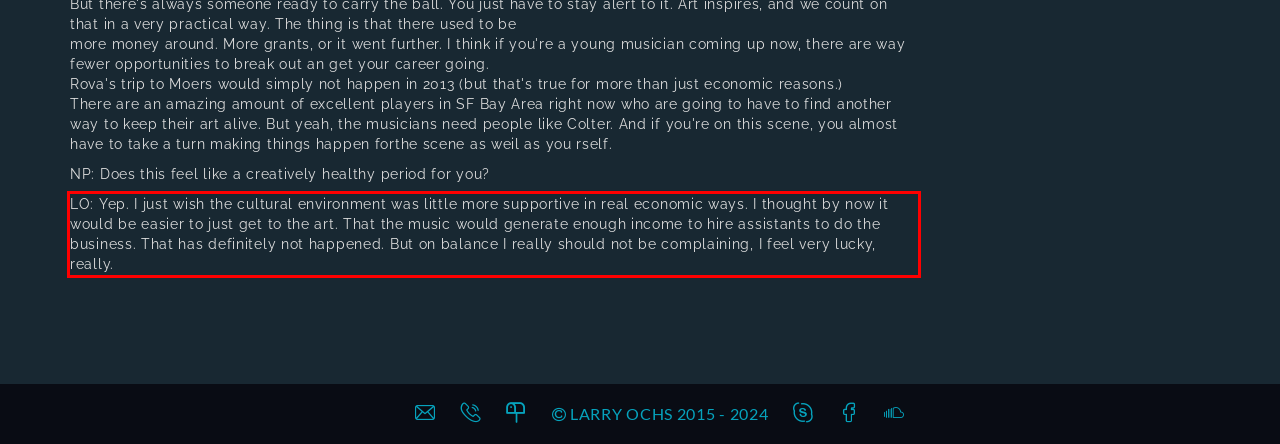Using the webpage screenshot, recognize and capture the text within the red bounding box.

LO: Yep. I just wish the cultural environment was little more supportive in real economic ways. I thought by now it would be easier to just get to the art. That the music would generate enough income to hire assistants to do the business. That has definitely not happened. But on balance I really should not be complaining, I feel very lucky, really.